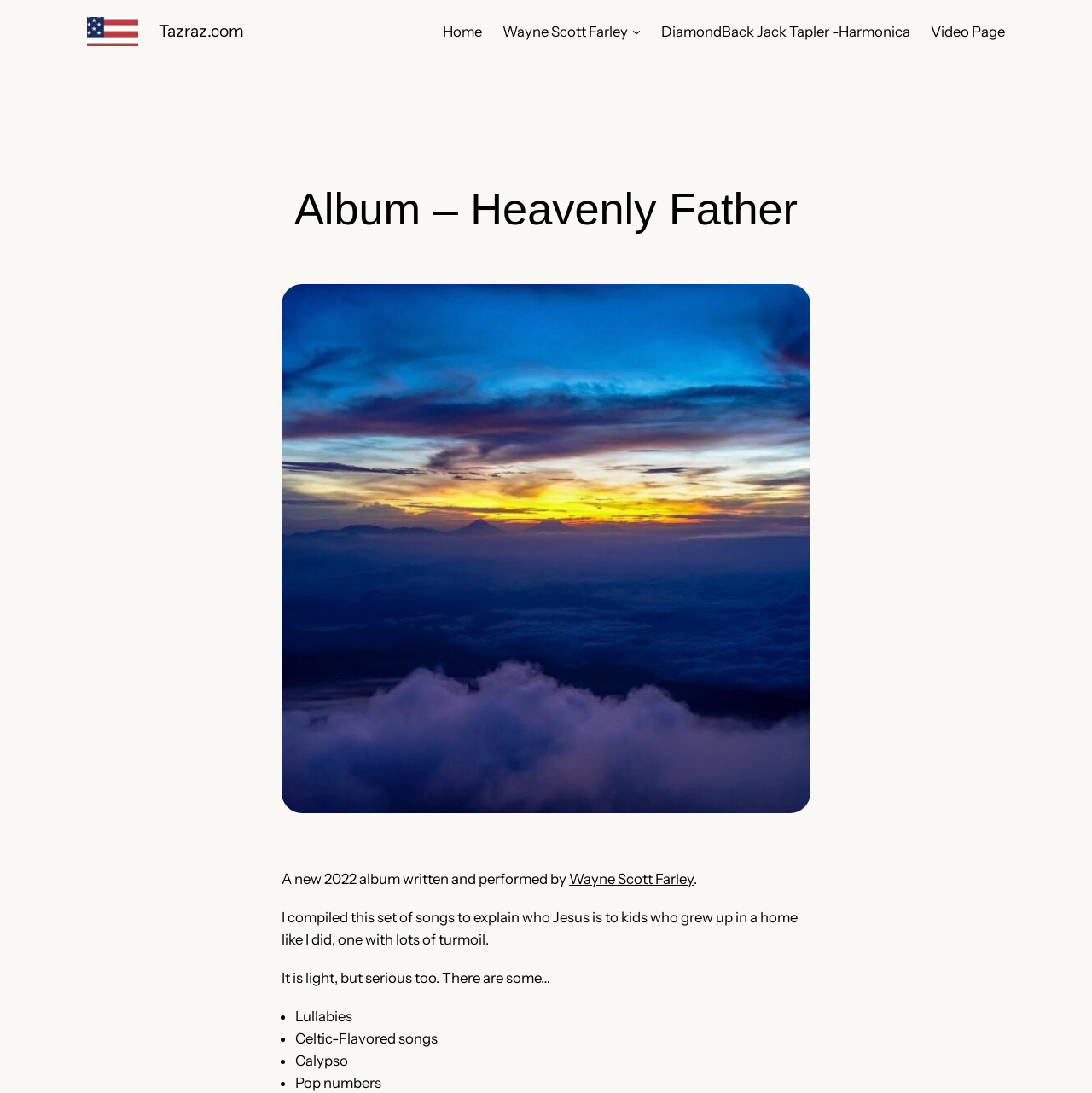Identify the bounding box for the element characterized by the following description: "Home".

[0.406, 0.019, 0.442, 0.039]